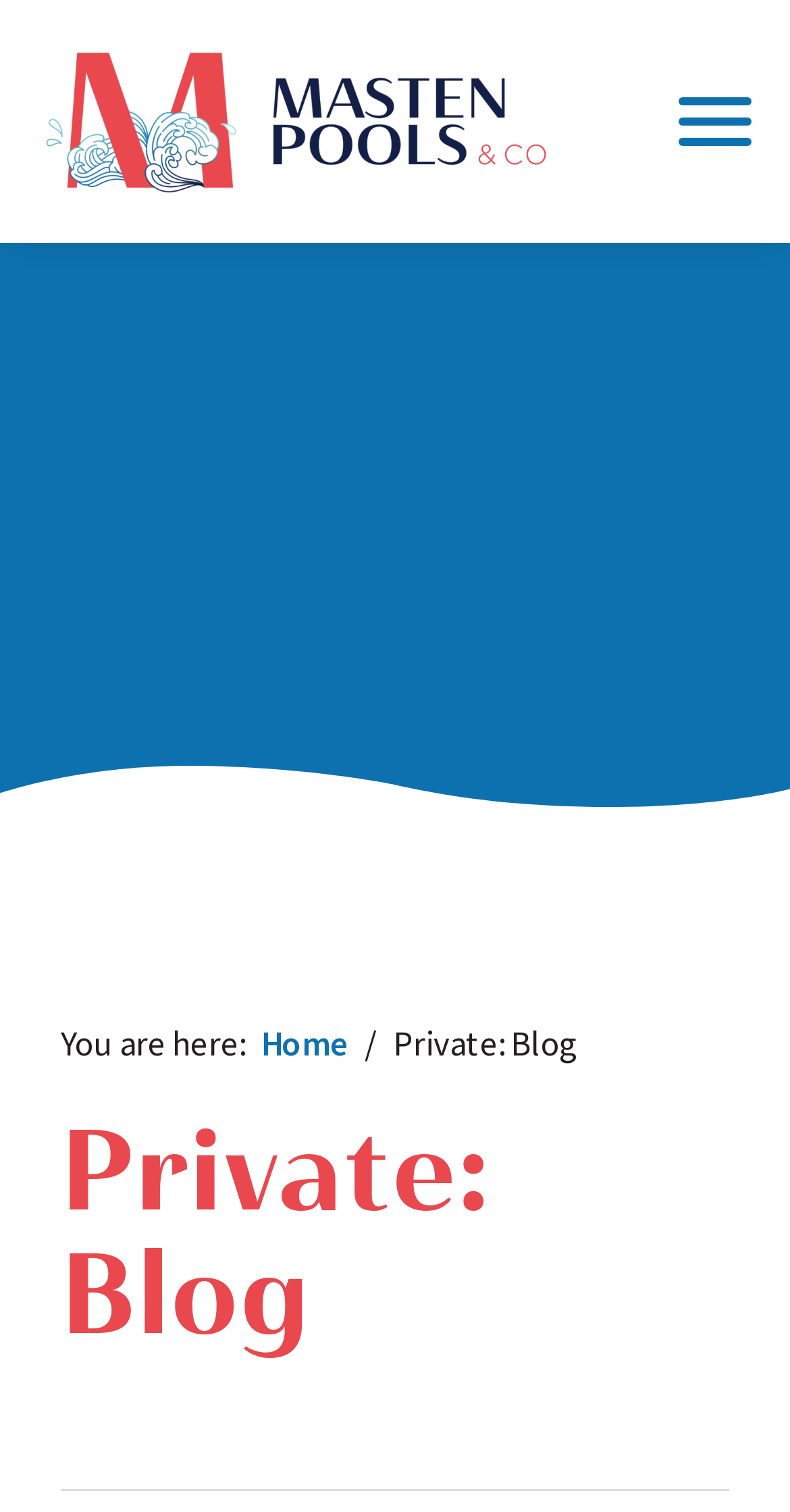Respond to the following question using a concise word or phrase: 
What is the separator used in the breadcrumb navigation?

/